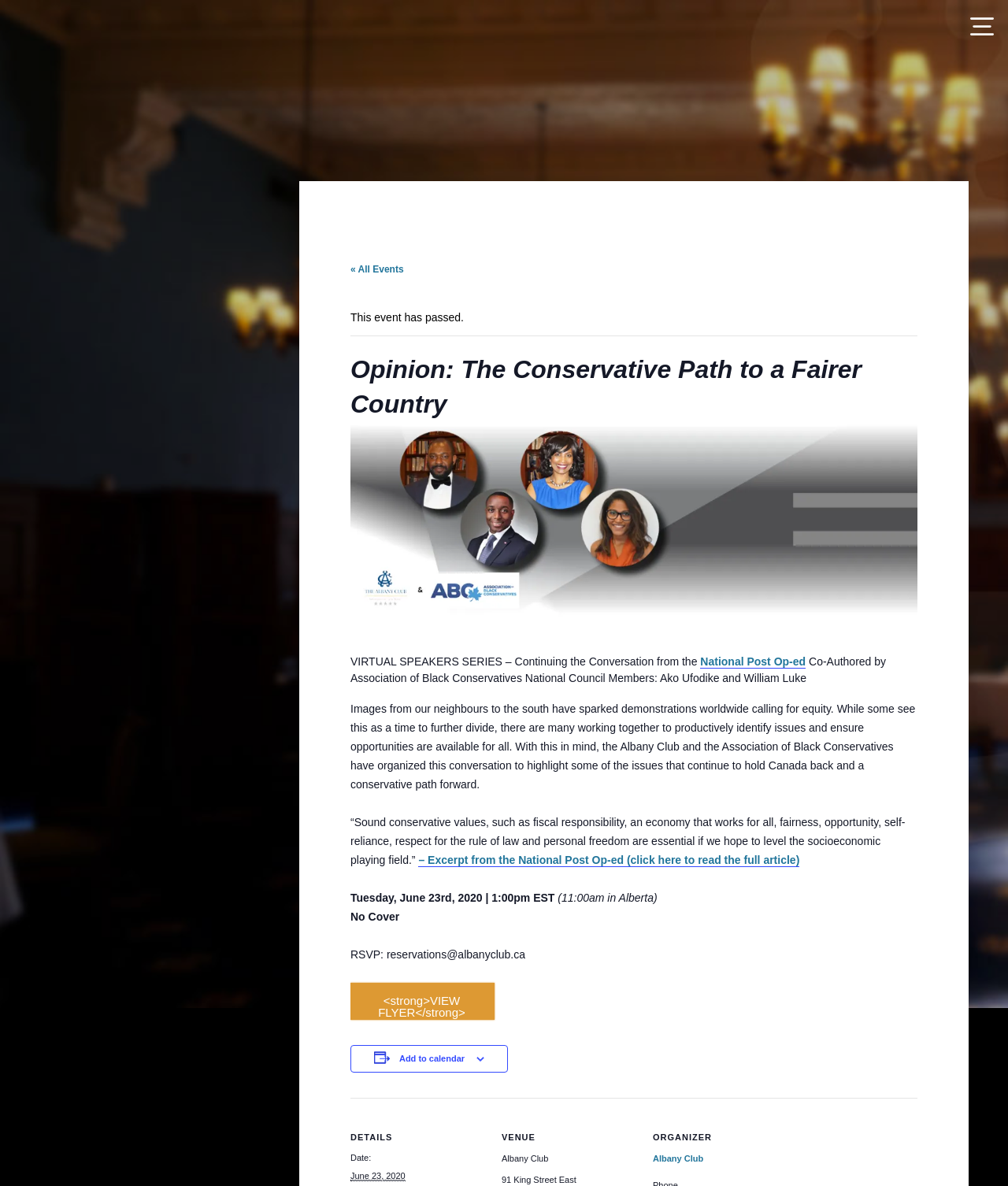Describe every aspect of the webpage comprehensively.

This webpage appears to be an event page for a virtual speakers series titled "Opinion: The Conservative Path to a Fairer Country" organized by the Albany Club and the Association of Black Conservatives. 

At the top right corner, there is a button and a link to "« All Events". Below this, there is a heading with the event title, followed by a subheading that describes the event as a virtual speakers series. 

The main content of the page is divided into sections. The first section describes the event, mentioning that it is a conversation about issues that continue to hold Canada back and a conservative path forward. This section also includes a quote about sound conservative values being essential to level the socioeconomic playing field.

Below this, there is a section with details about the event, including the date, time, and a note that there is no cover charge. There is also an RSVP email address and a link to view a flyer. 

On the right side of the page, there are three images, two of which are buttons, one for adding the event to a calendar and another for viewing a flyer. 

Further down the page, there are three sections with headings: "DETAILS", "VENUE", and "ORGANIZER". The "DETAILS" section lists the date of the event, the "VENUE" section lists the Albany Club as the venue, and the "ORGANIZER" section lists the Albany Club as the organizer.